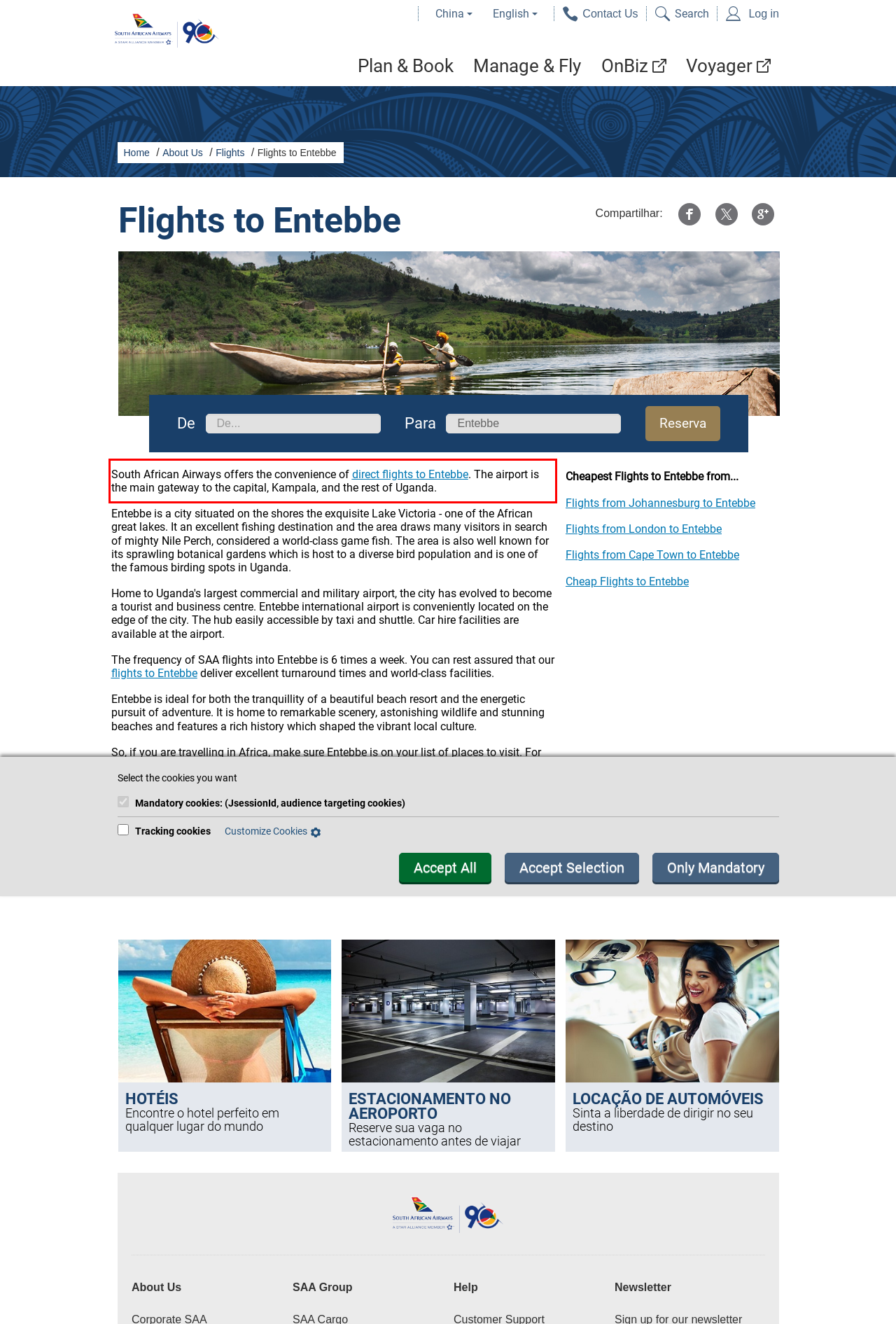In the given screenshot, locate the red bounding box and extract the text content from within it.

South African Airways offers the convenience of direct flights to Entebbe. The airport is the main gateway to the capital, Kampala, and the rest of Uganda.